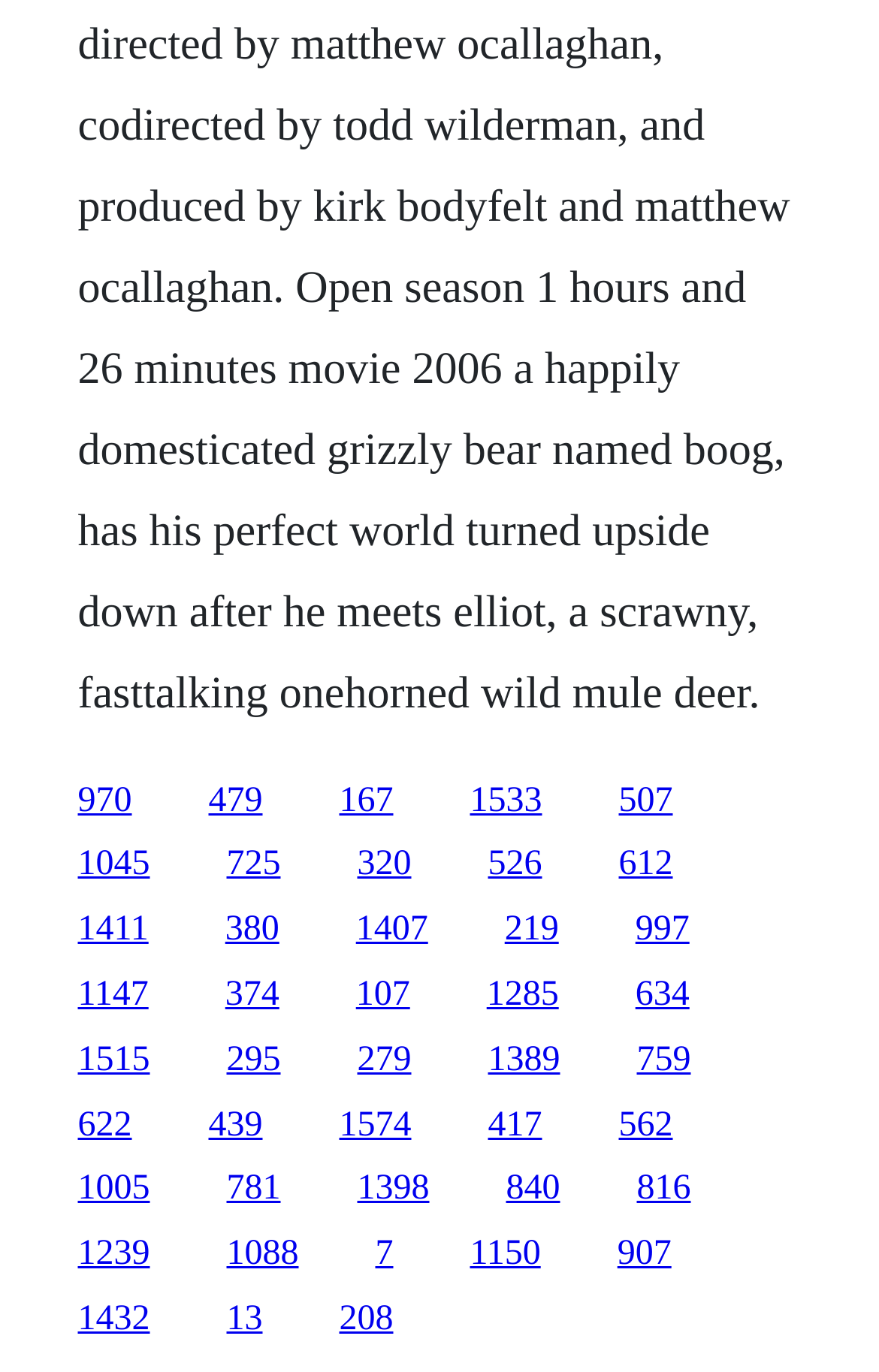Give a one-word or short-phrase answer to the following question: 
What is the first link on the webpage?

970